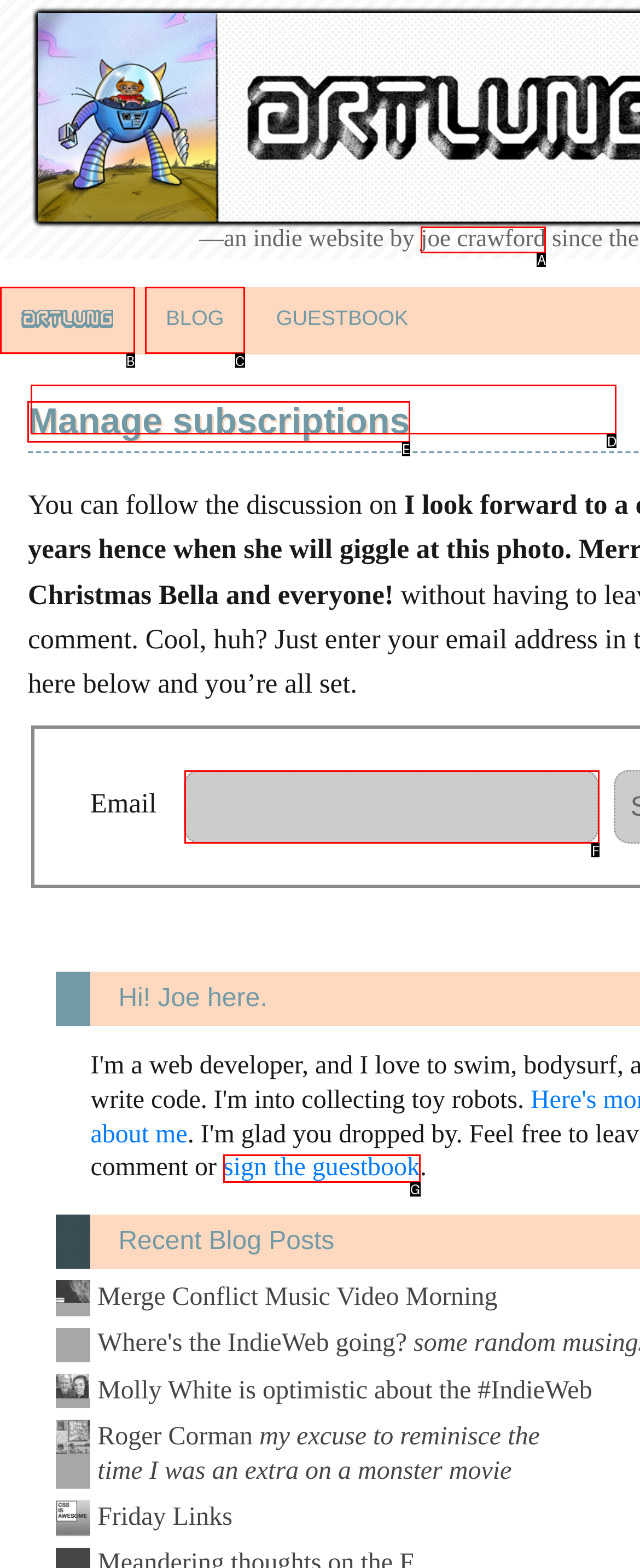Find the HTML element that corresponds to the description: Home. Indicate your selection by the letter of the appropriate option.

None